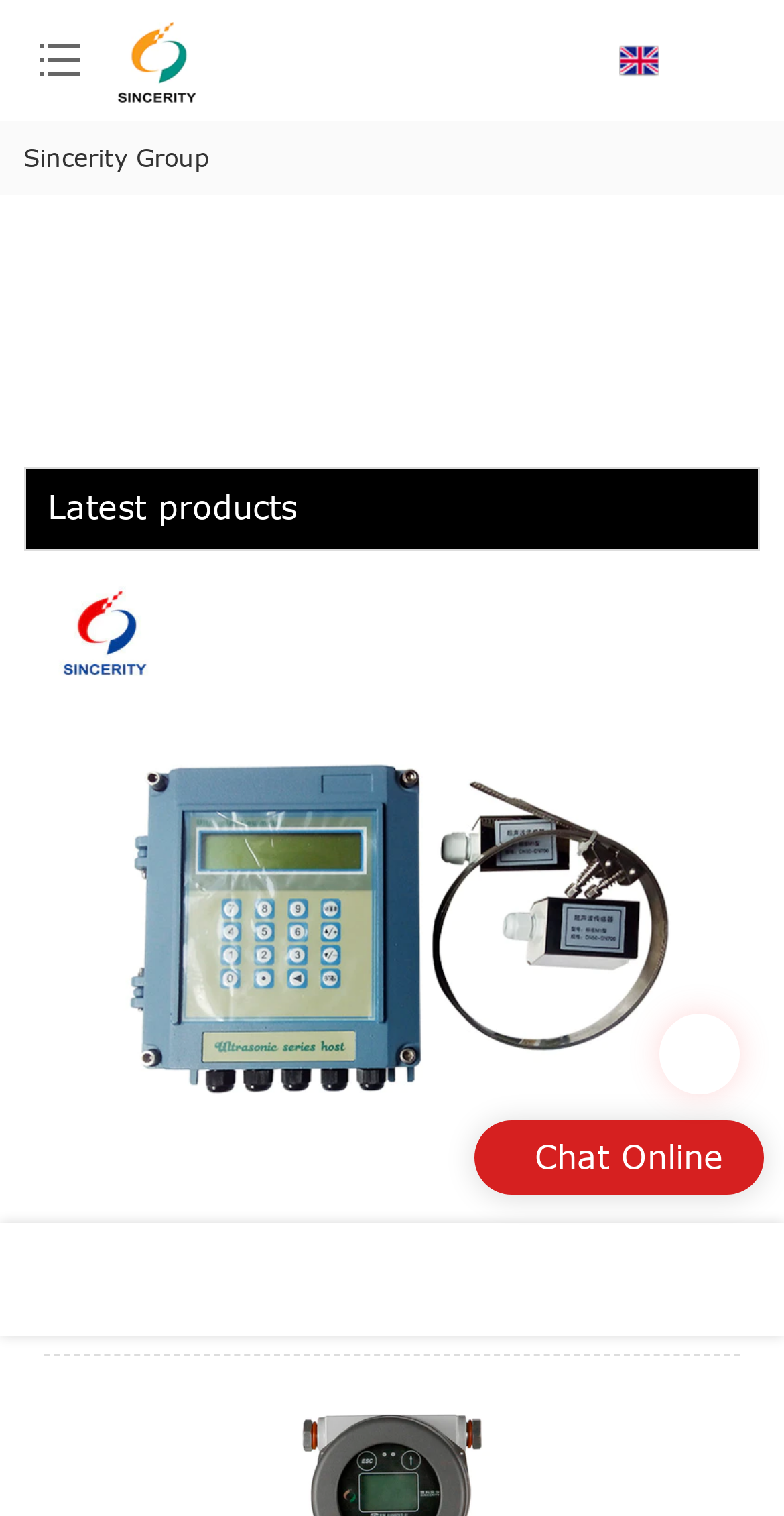Using the details from the image, please elaborate on the following question: What is the purpose of the button?

There is a button at the top of the webpage with no text, but its purpose is unknown based on the current webpage.